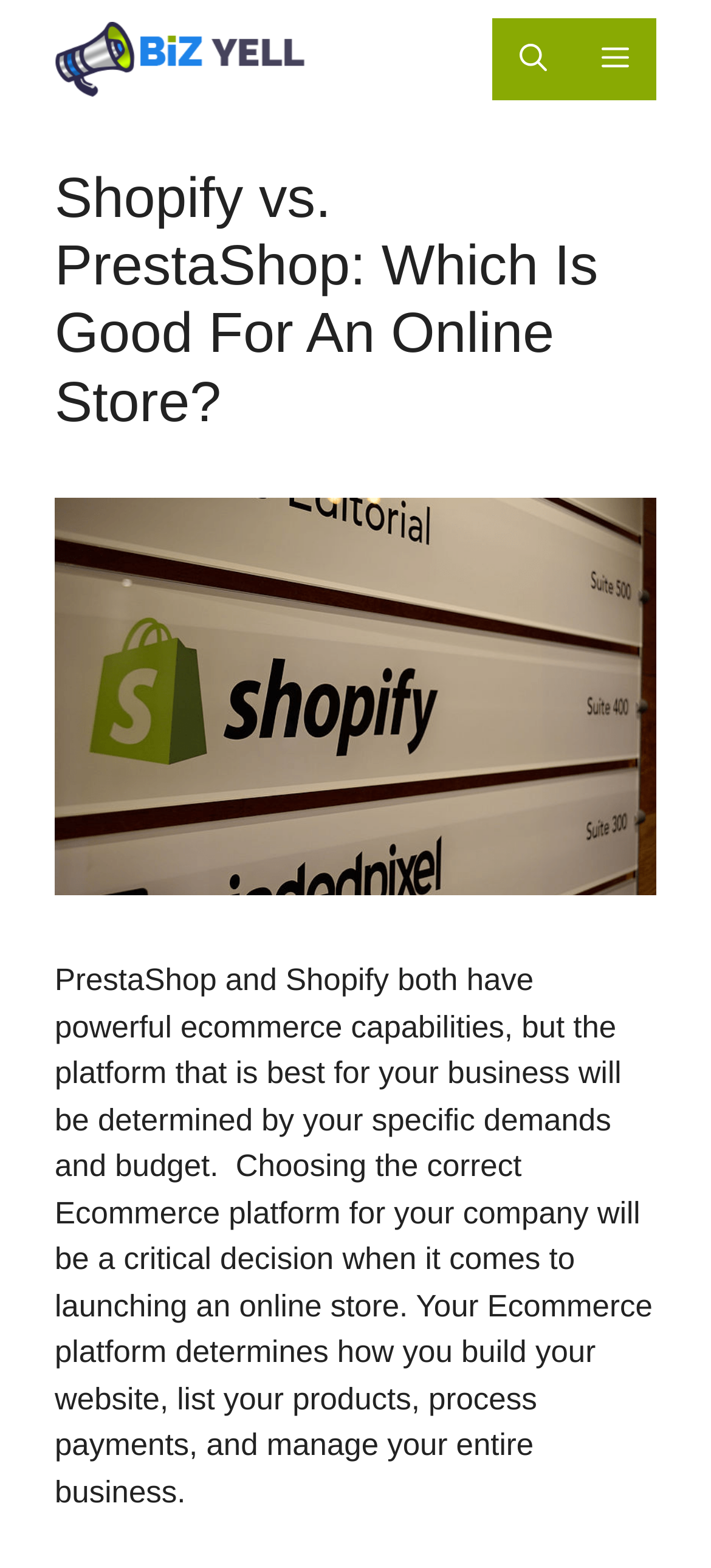For the given element description aria-label="Open Search Bar", determine the bounding box coordinates of the UI element. The coordinates should follow the format (top-left x, top-left y, bottom-right x, bottom-right y) and be within the range of 0 to 1.

[0.692, 0.012, 0.808, 0.064]